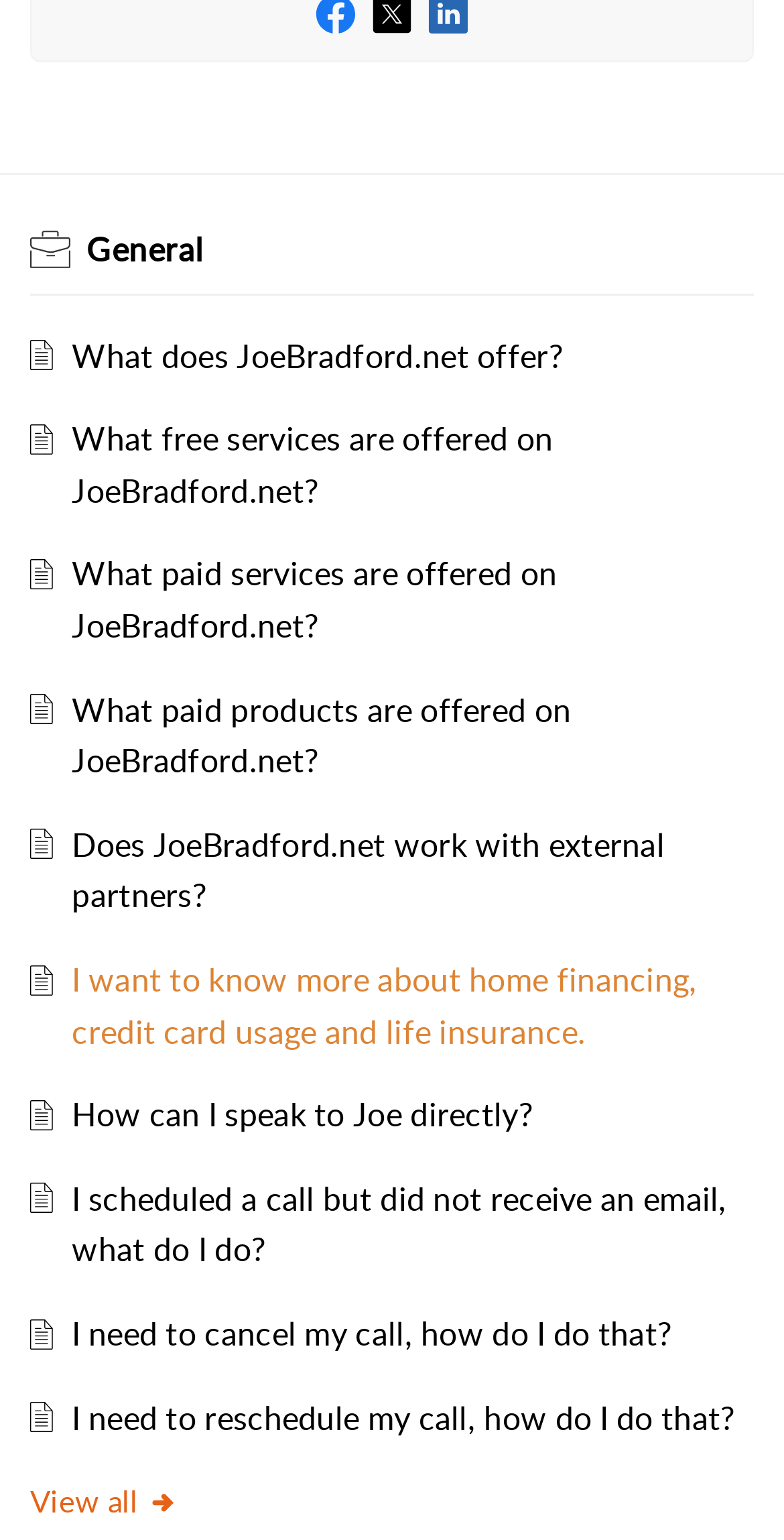Provide your answer in one word or a succinct phrase for the question: 
Is there a 'View all' option on the webpage?

Yes